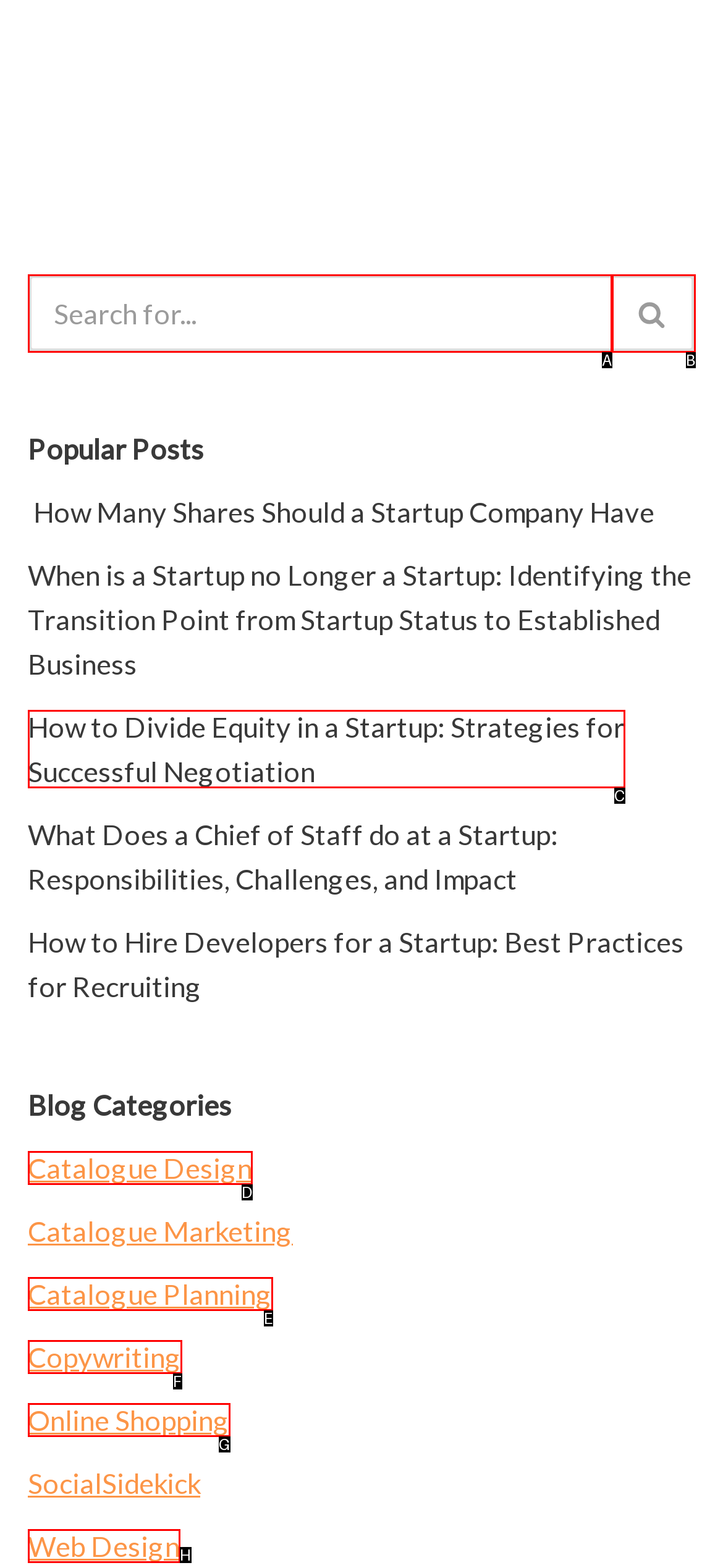Based on the element description: Catalogue Planning, choose the HTML element that matches best. Provide the letter of your selected option.

E